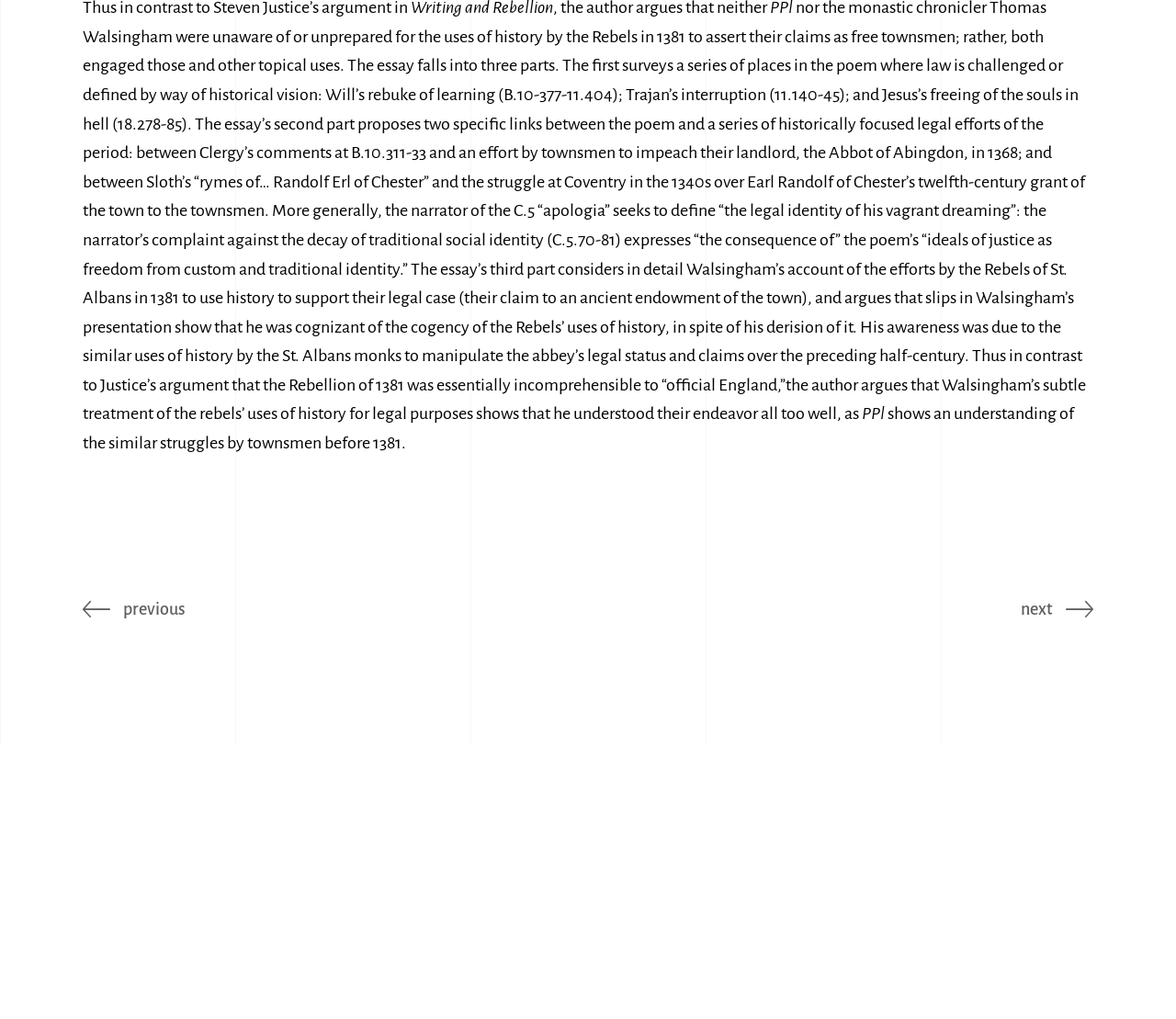Find the bounding box of the UI element described as: "Derek Pearsall Fund". The bounding box coordinates should be given as four float values between 0 and 1, i.e., [left, top, right, bottom].

[0.365, 0.489, 0.561, 0.509]